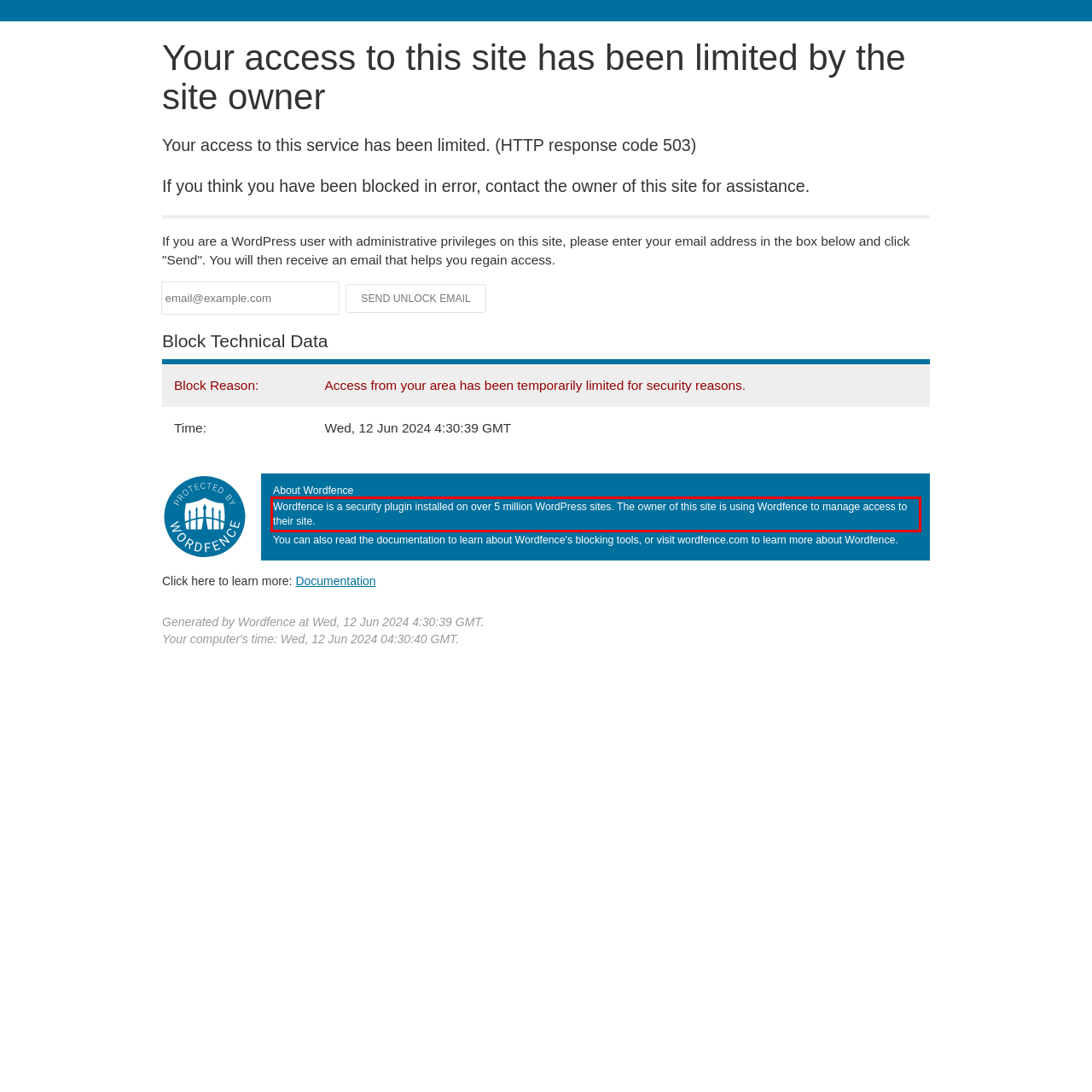Identify the text inside the red bounding box in the provided webpage screenshot and transcribe it.

Wordfence is a security plugin installed on over 5 million WordPress sites. The owner of this site is using Wordfence to manage access to their site.